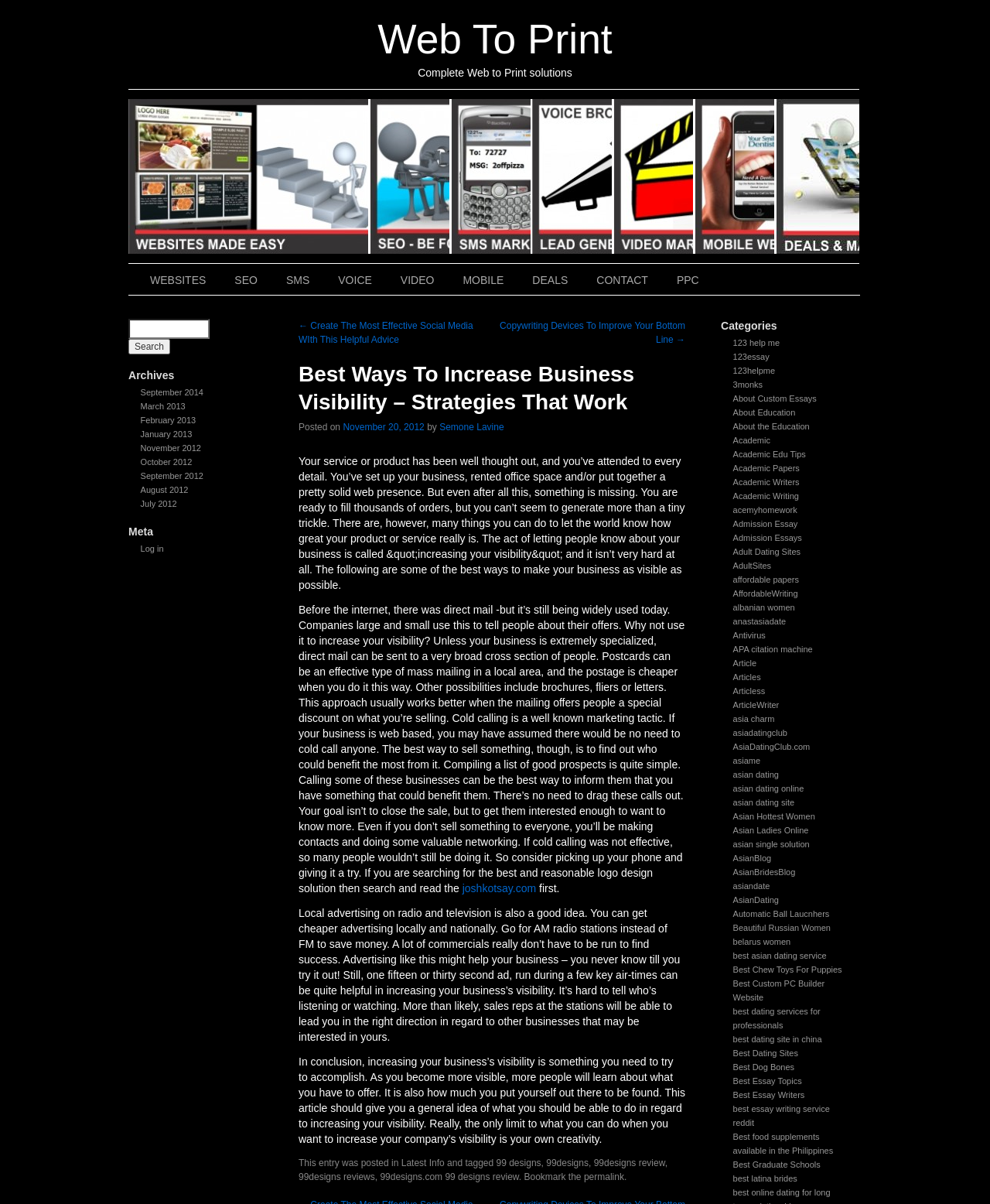What is the main topic of this webpage?
Could you give a comprehensive explanation in response to this question?

Based on the webpage's structure and content, it appears to be focused on strategies and solutions for increasing business visibility, with various links and categories related to this topic.